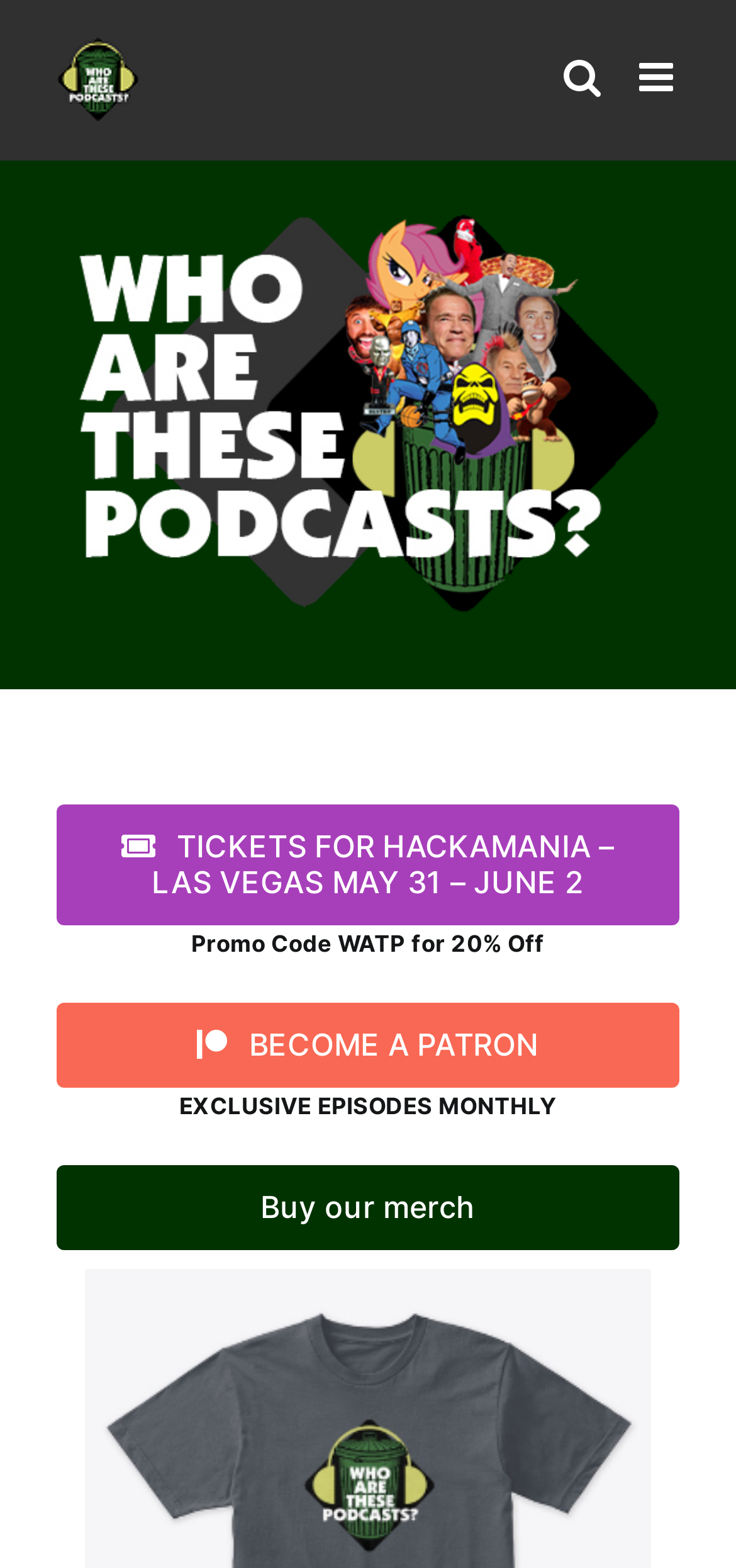Find the bounding box coordinates of the element you need to click on to perform this action: 'Click the WATP Official Website Logo'. The coordinates should be represented by four float values between 0 and 1, in the format [left, top, right, bottom].

[0.077, 0.024, 0.19, 0.078]